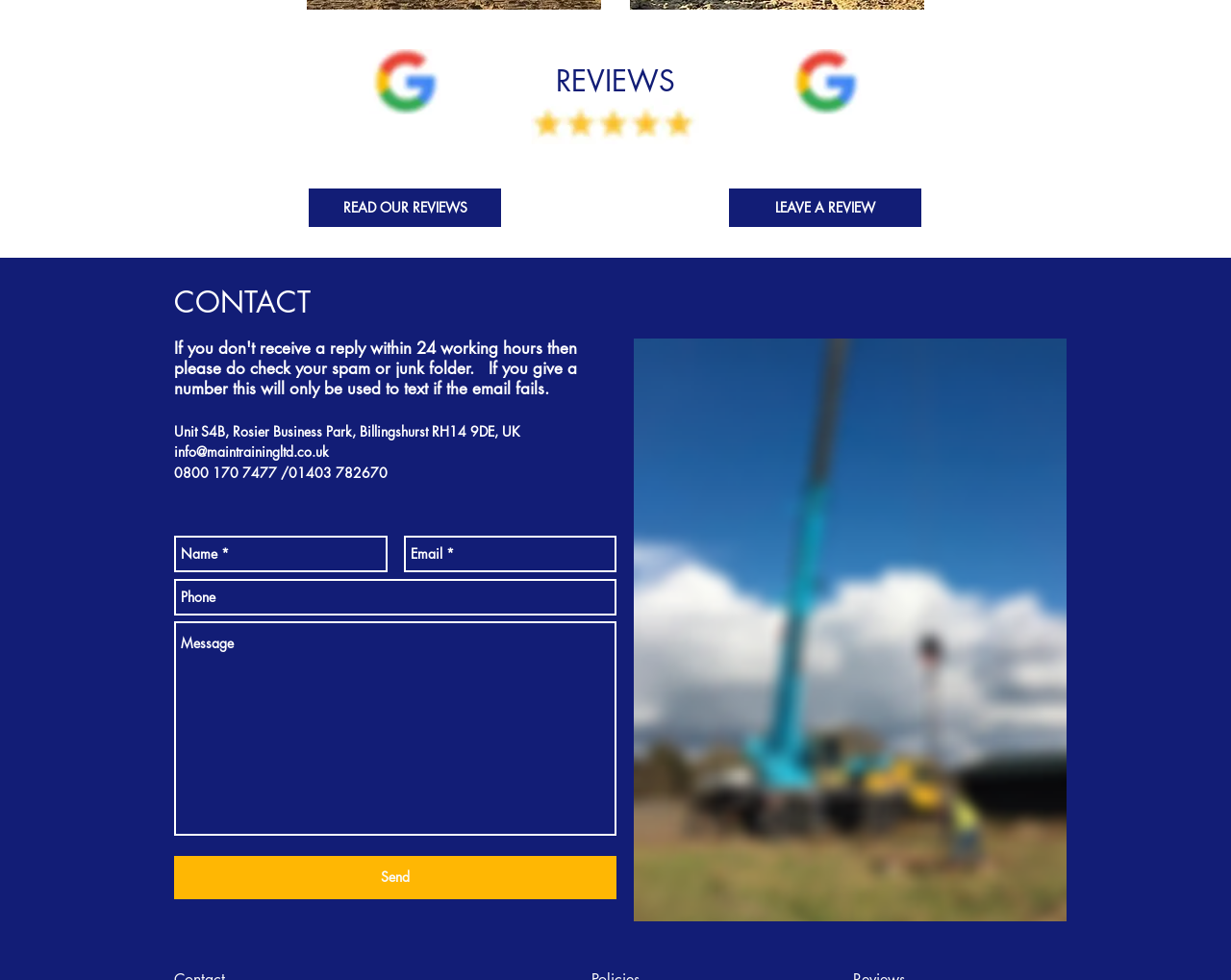Locate the coordinates of the bounding box for the clickable region that fulfills this instruction: "Click the 'info@maintrainingltd.co.uk' link".

[0.141, 0.452, 0.267, 0.47]